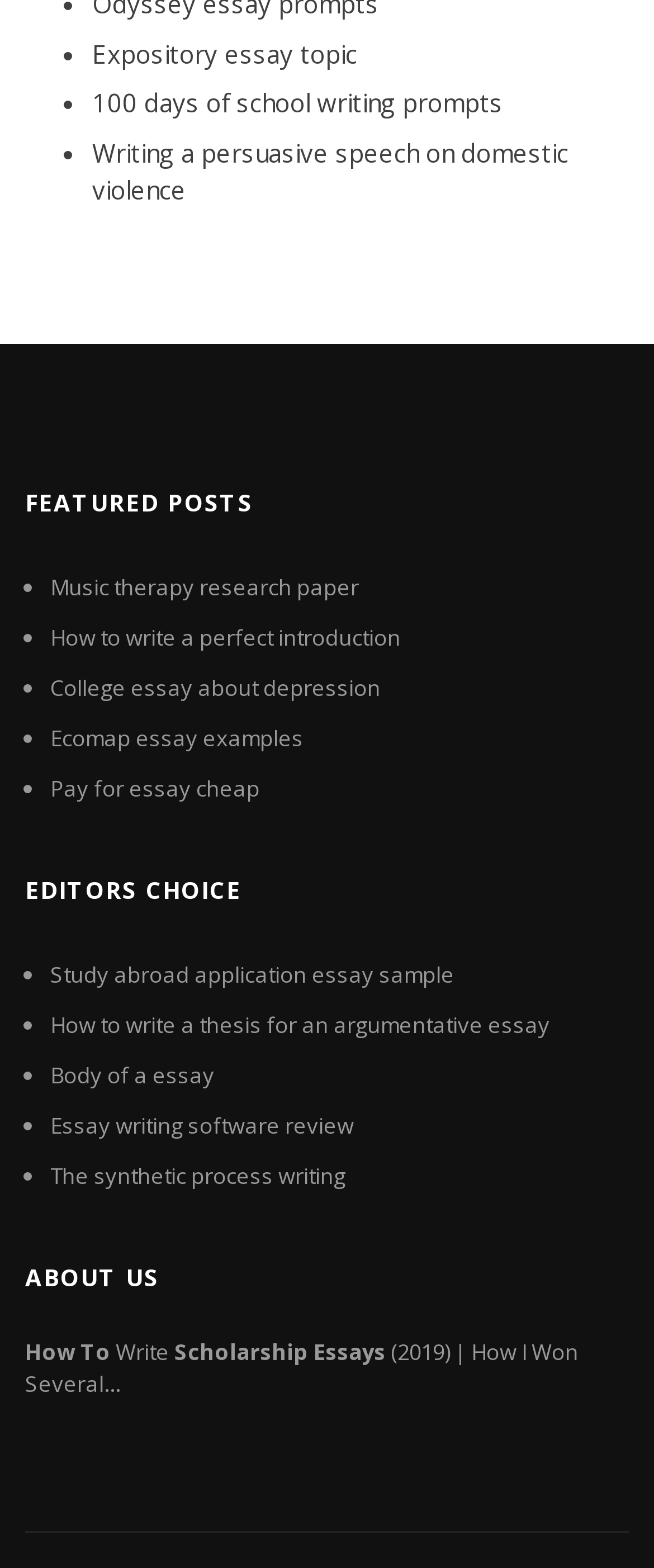What is the last word in the 'ABOUT US' section?
Provide a detailed and well-explained answer to the question.

I looked at the text in the 'ABOUT US' section and found that the last word is 'Essays'.